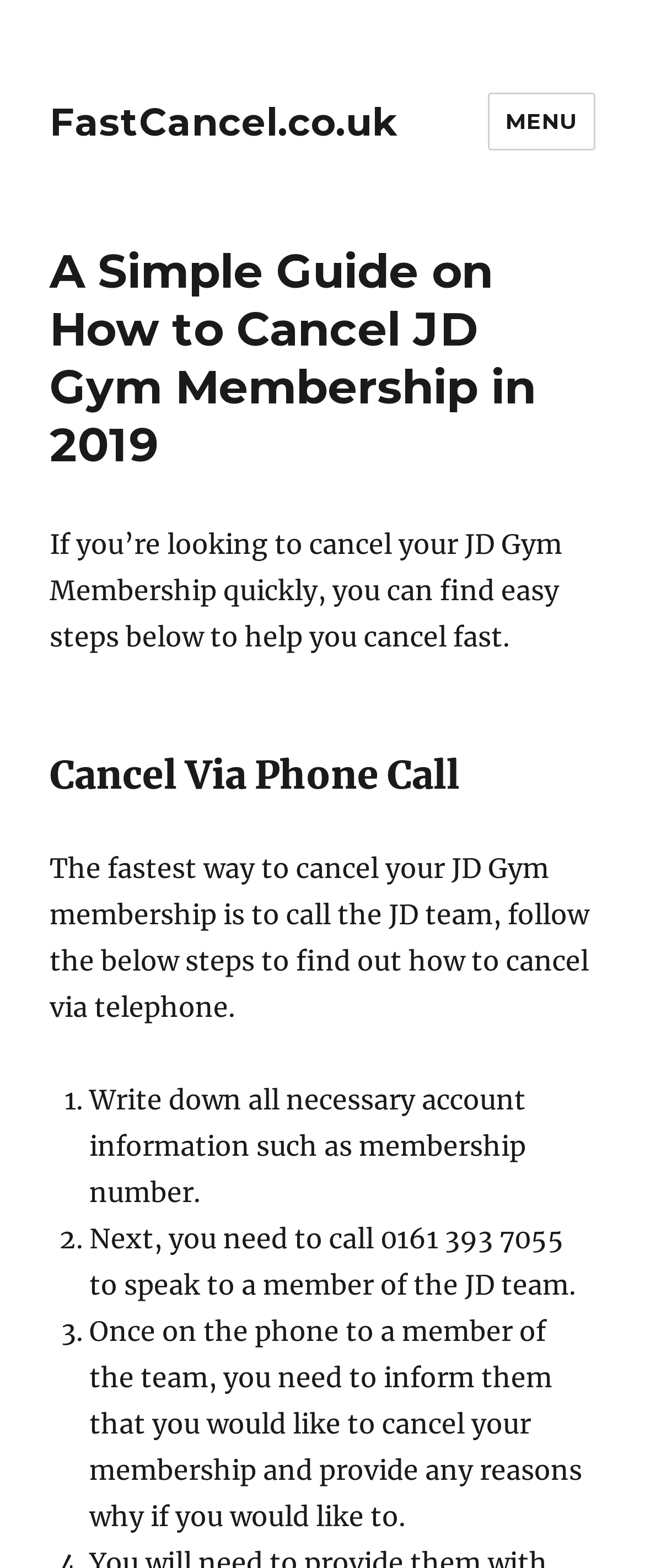Provide a brief response in the form of a single word or phrase:
What information do I need to write down before calling JD Gym?

Membership number